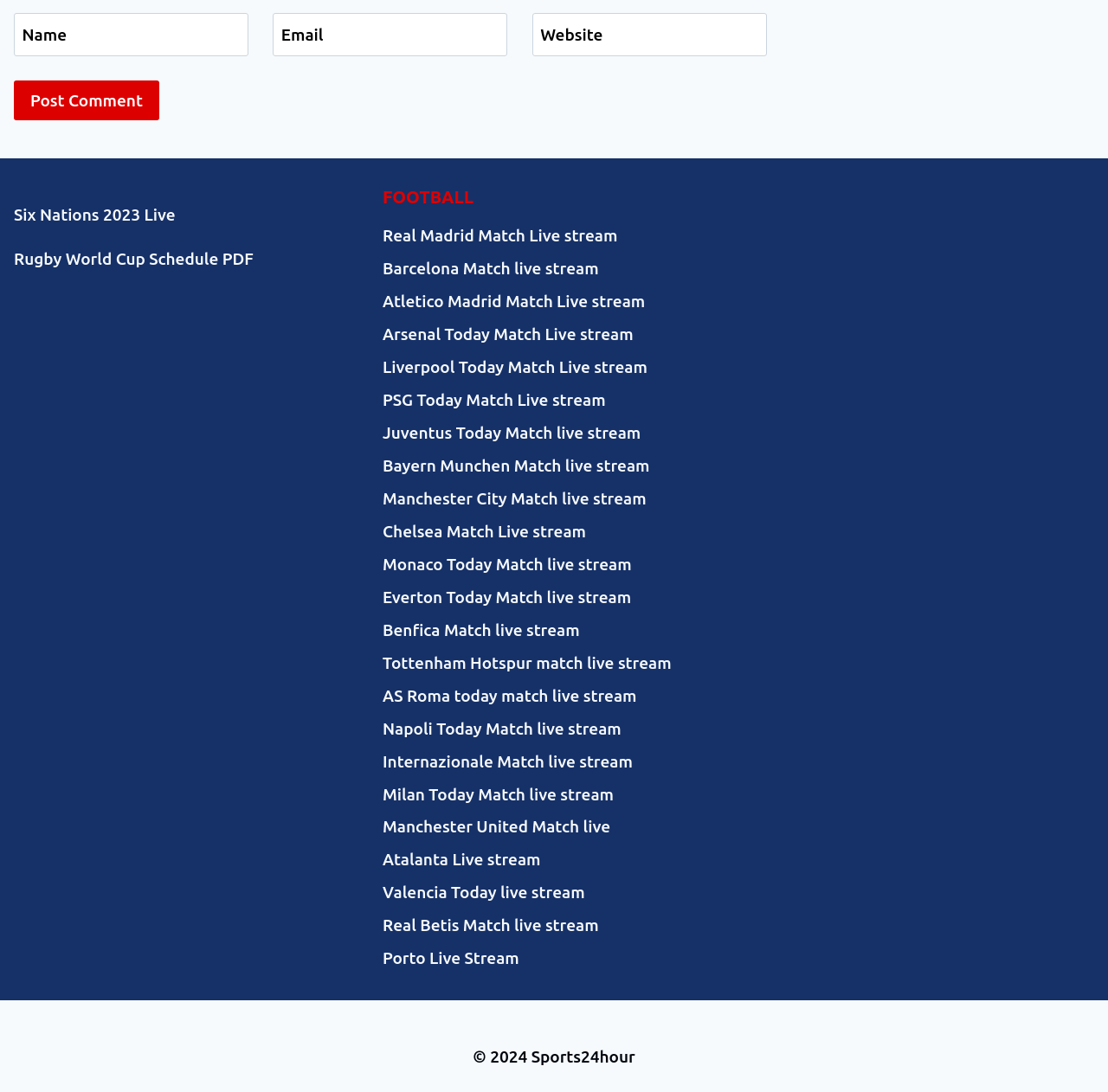Pinpoint the bounding box coordinates of the clickable element to carry out the following instruction: "Watch the Real Madrid Match live stream."

[0.345, 0.201, 0.655, 0.231]